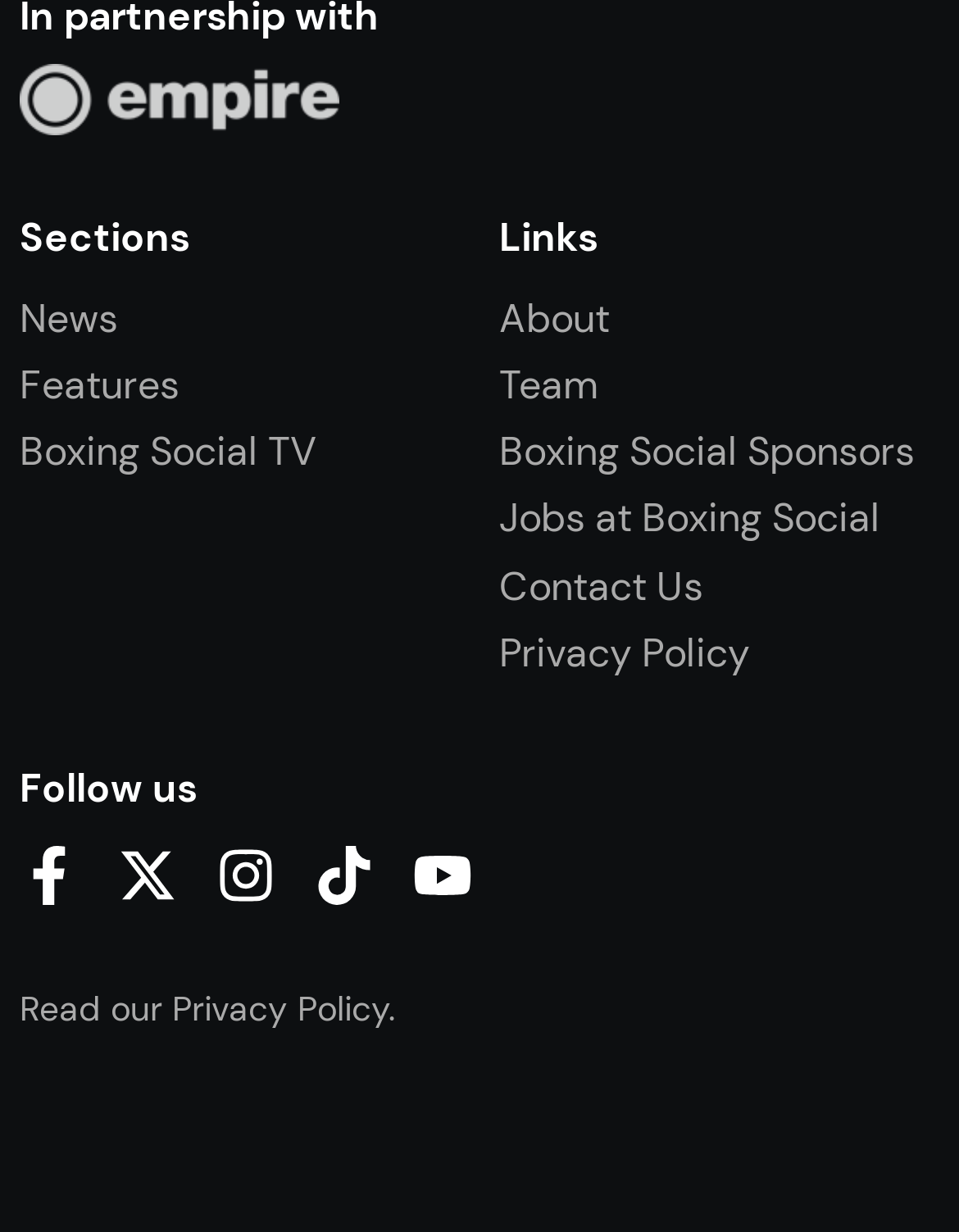Determine the bounding box coordinates of the clickable region to carry out the instruction: "Read the Padel Atlanta Gear Guide".

None